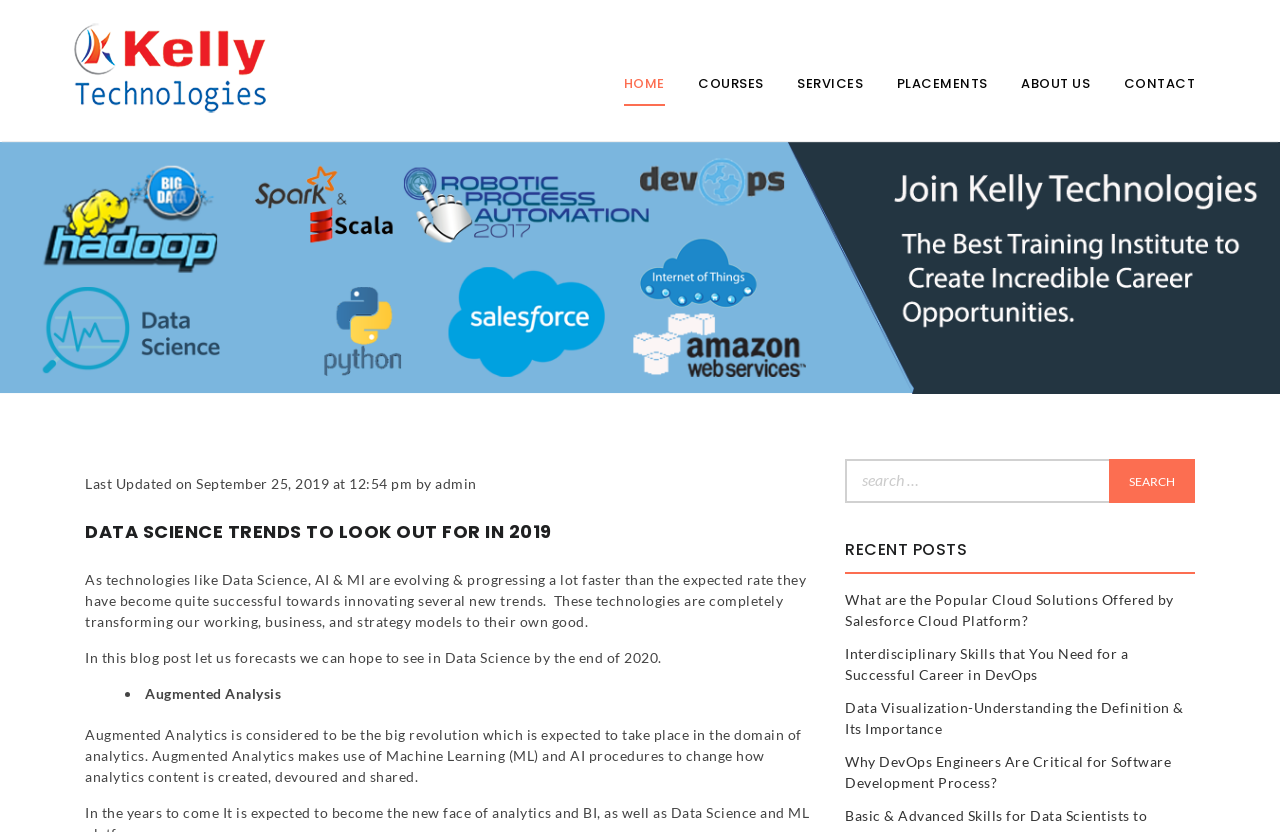What is the name of the blog?
Answer the question with a single word or phrase derived from the image.

BLOG KELLY TECHNOLOGIES